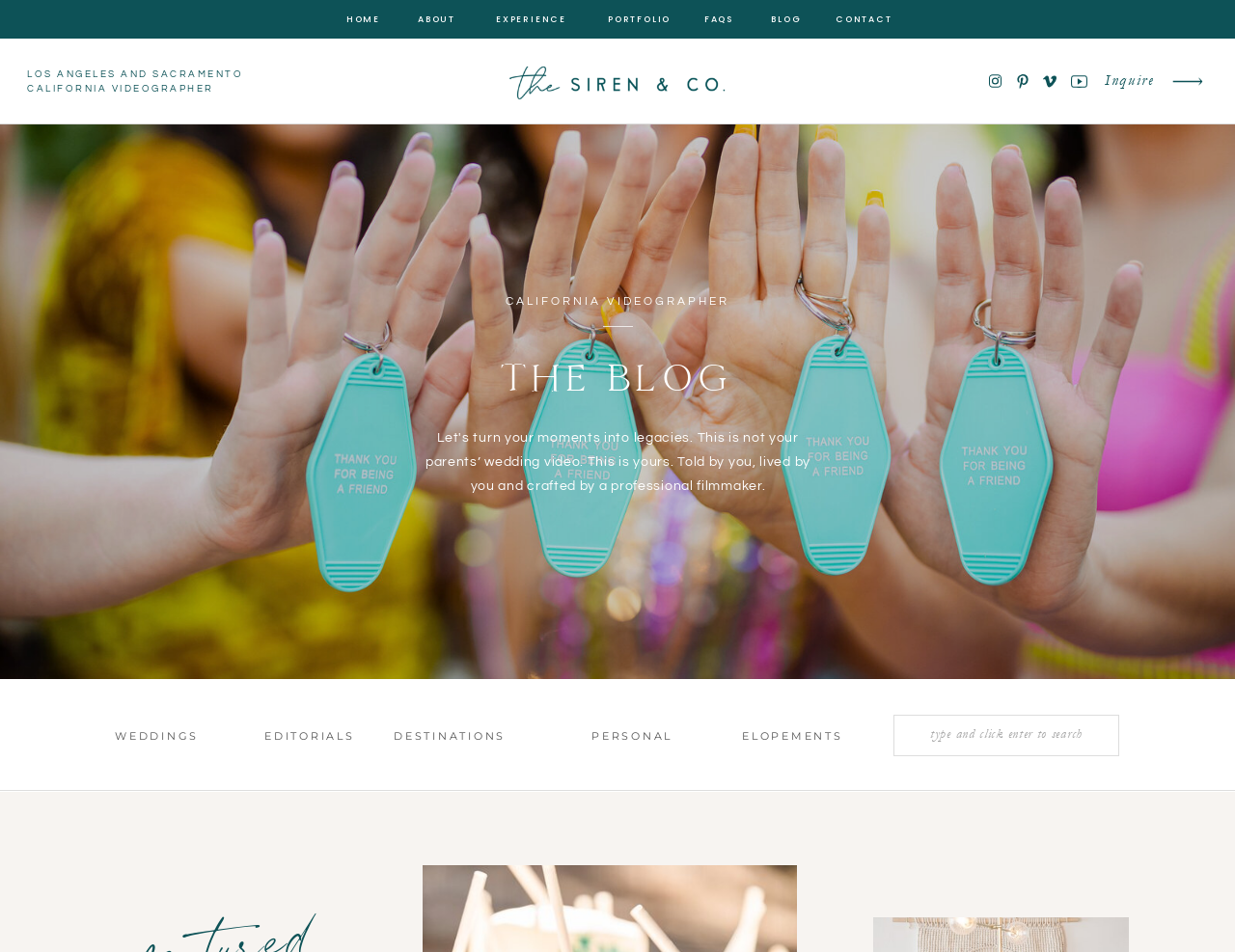Determine the bounding box coordinates of the clickable region to execute the instruction: "search for something". The coordinates should be four float numbers between 0 and 1, denoted as [left, top, right, bottom].

[0.738, 0.76, 0.892, 0.781]